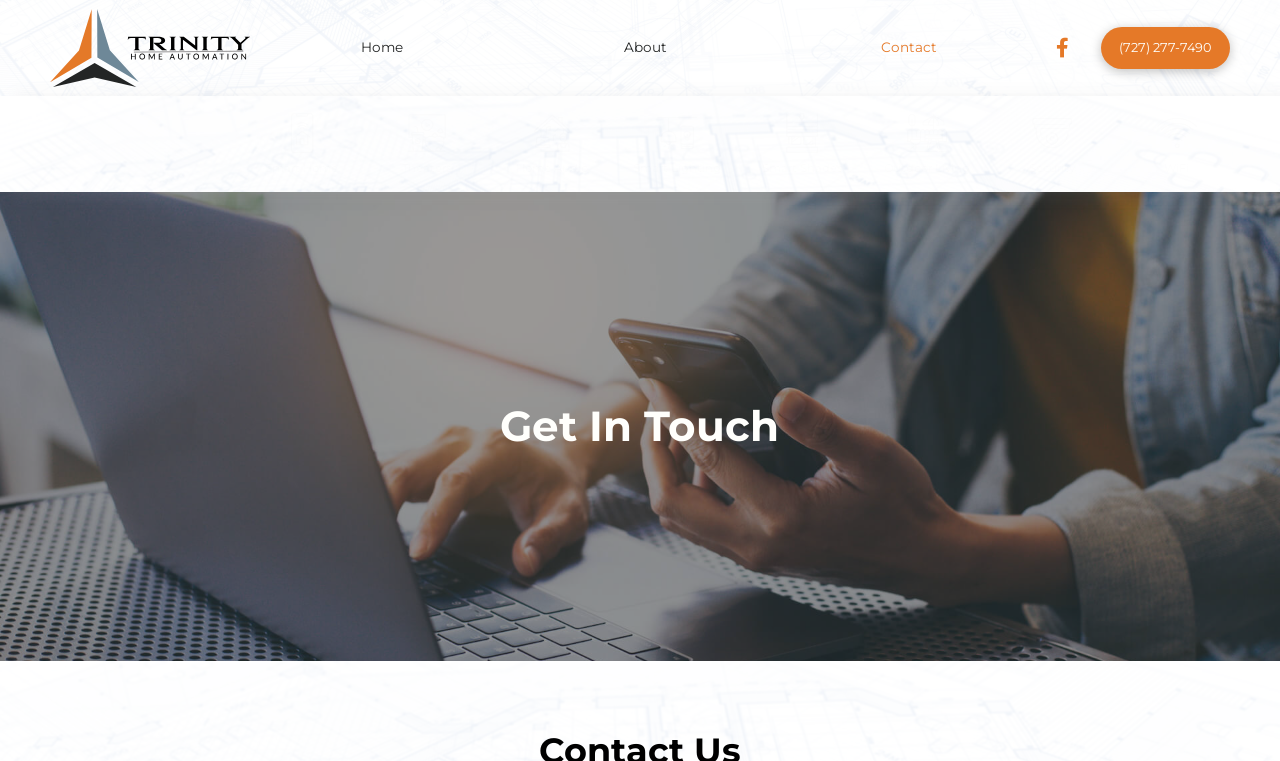Using the information in the image, give a comprehensive answer to the question: 
How many categories are there for smart home solutions?

I counted the number of links under the 'Smart Home' section, which includes 'Theaters', 'Home Audio', 'Smart Lighting', 'Smart Shades', 'Outdoor Living', 'Security', and 'WiFi'.